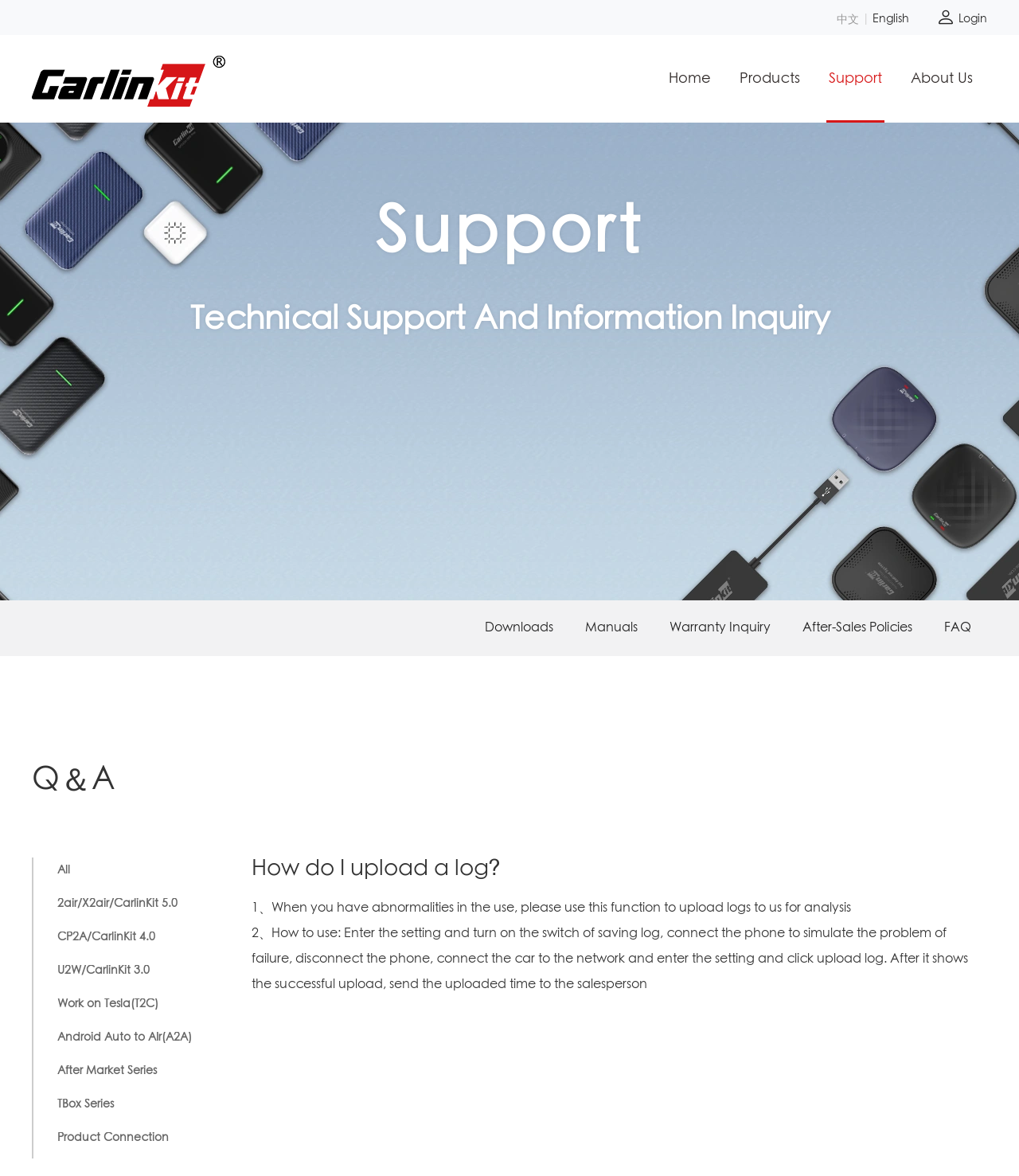Illustrate the webpage with a detailed description.

The webpage is the official website of Carlinkit, a company specializing in connected car products. At the top right corner, there are three language options: Chinese, English, and a login button. Below the language options, there is a heading with the company's logo and name.

The main navigation menu is located below the heading, with links to Home, Products, Support, and About Us. The Products section is further divided into subcategories, including CarLink Solutions, Aftermarket Solutions, Content Solutions, and Headunit Solutions, each with an accompanying image.

On the left side of the page, there is a support section with links to Downloads, User Manuals, Warranty Inquiry, and FAQ, each with an accompanying image. Below this section, there is a static text block with the title "Support" and a description of technical support and information inquiry.

Further down the page, there is a section with links to various product-related topics, including Downloads, Manuals, Warranty Inquiry, After-Sales Policies, and FAQ. Below this section, there is a Q&A section with links to various product models and categories.

The main content of the page is a tutorial on how to upload a log, with a heading and two paragraphs of instructions. The tutorial is accompanied by a static text block with the title "How do I upload a log?"